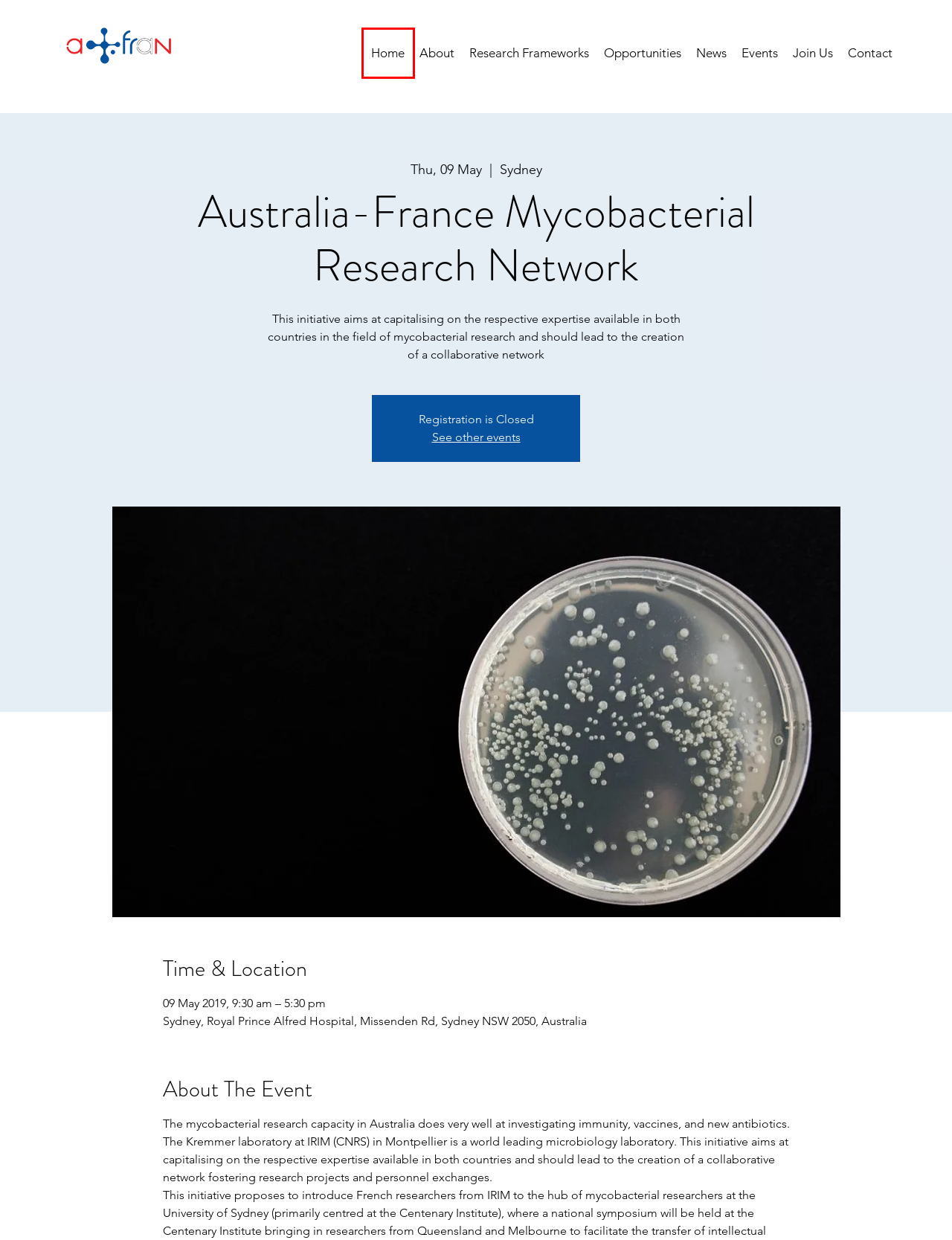Given a webpage screenshot with a red bounding box around a UI element, choose the webpage description that best matches the new webpage after clicking the element within the bounding box. Here are the candidates:
A. AFRAN Opportunities | AFRAN
B. Join Us | AFRAN
C. News | AFRAN
D. Research Frameworks | AFRAN
E. About | AFRAN
F. Home | AFRAN
G. Events | AFRAN
H. Contact | AFRAN

F